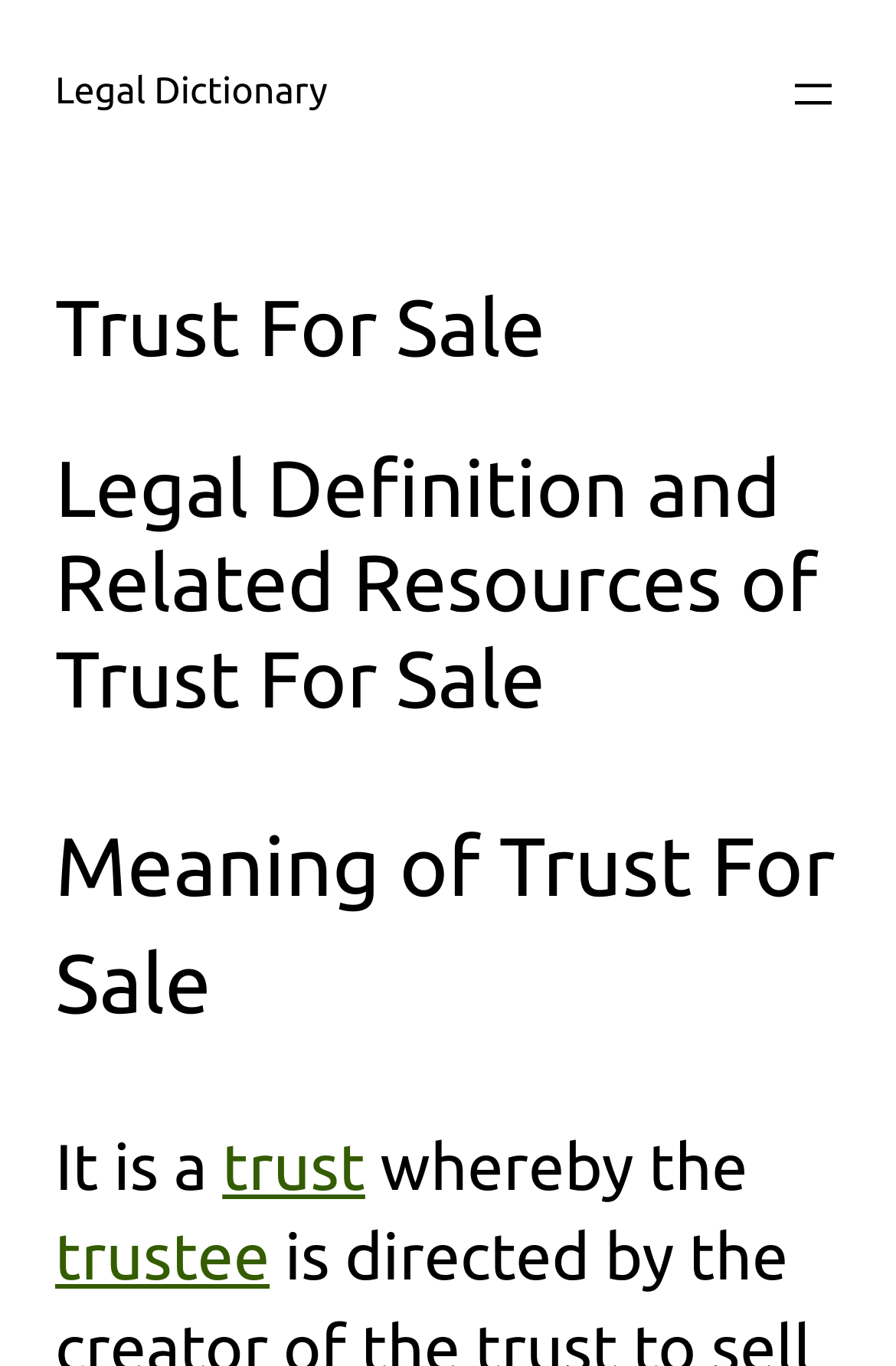What is the main topic of this webpage?
Based on the screenshot, give a detailed explanation to answer the question.

Based on the webpage structure, the main topic is 'Trust For Sale' which is indicated by the heading 'Trust For Sale' and further explained by the subheadings 'Legal Definition and Related Resources of Trust For Sale' and 'Meaning of Trust For Sale'.